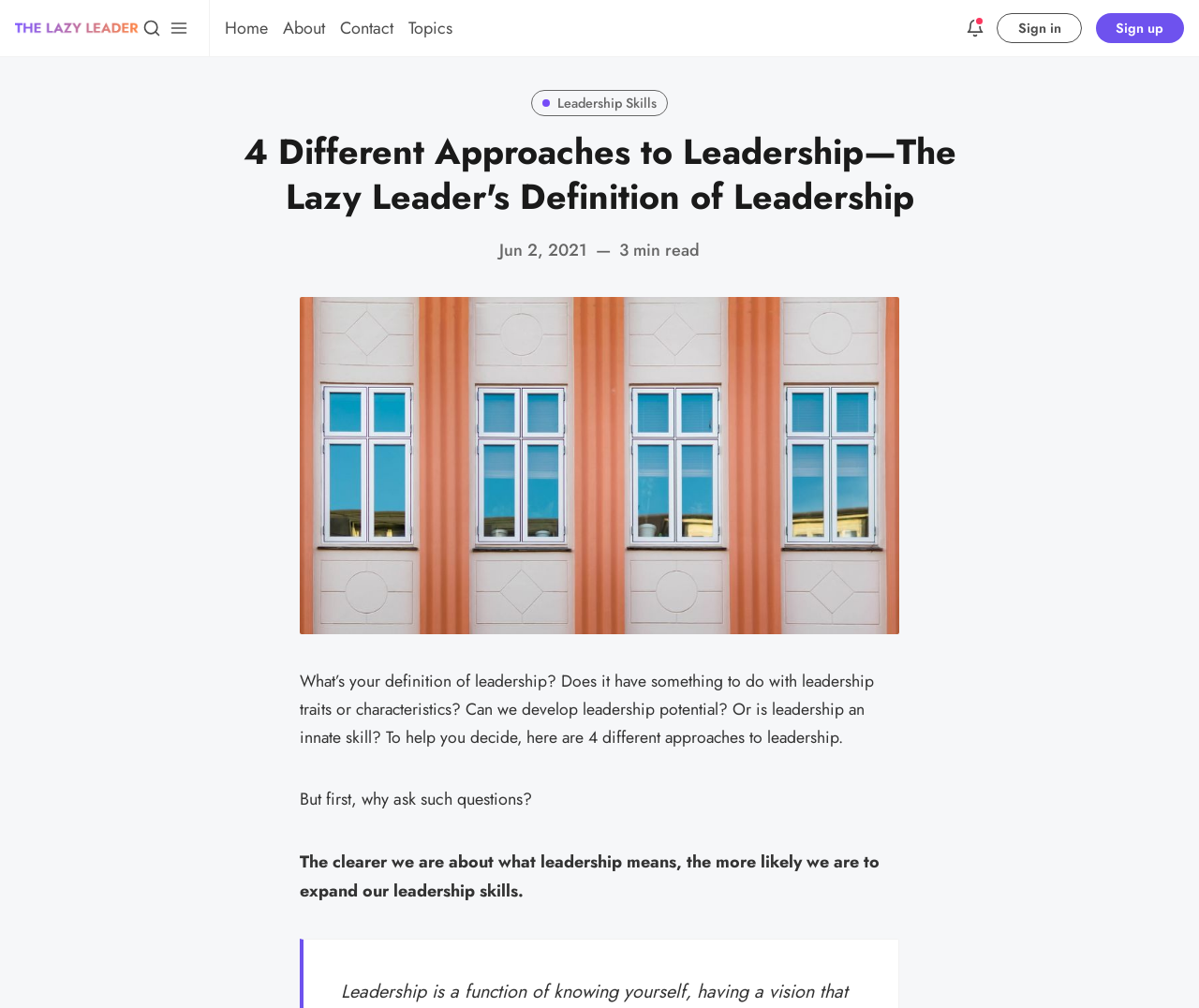Specify the bounding box coordinates of the area that needs to be clicked to achieve the following instruction: "Read about leadership skills".

[0.443, 0.089, 0.557, 0.115]